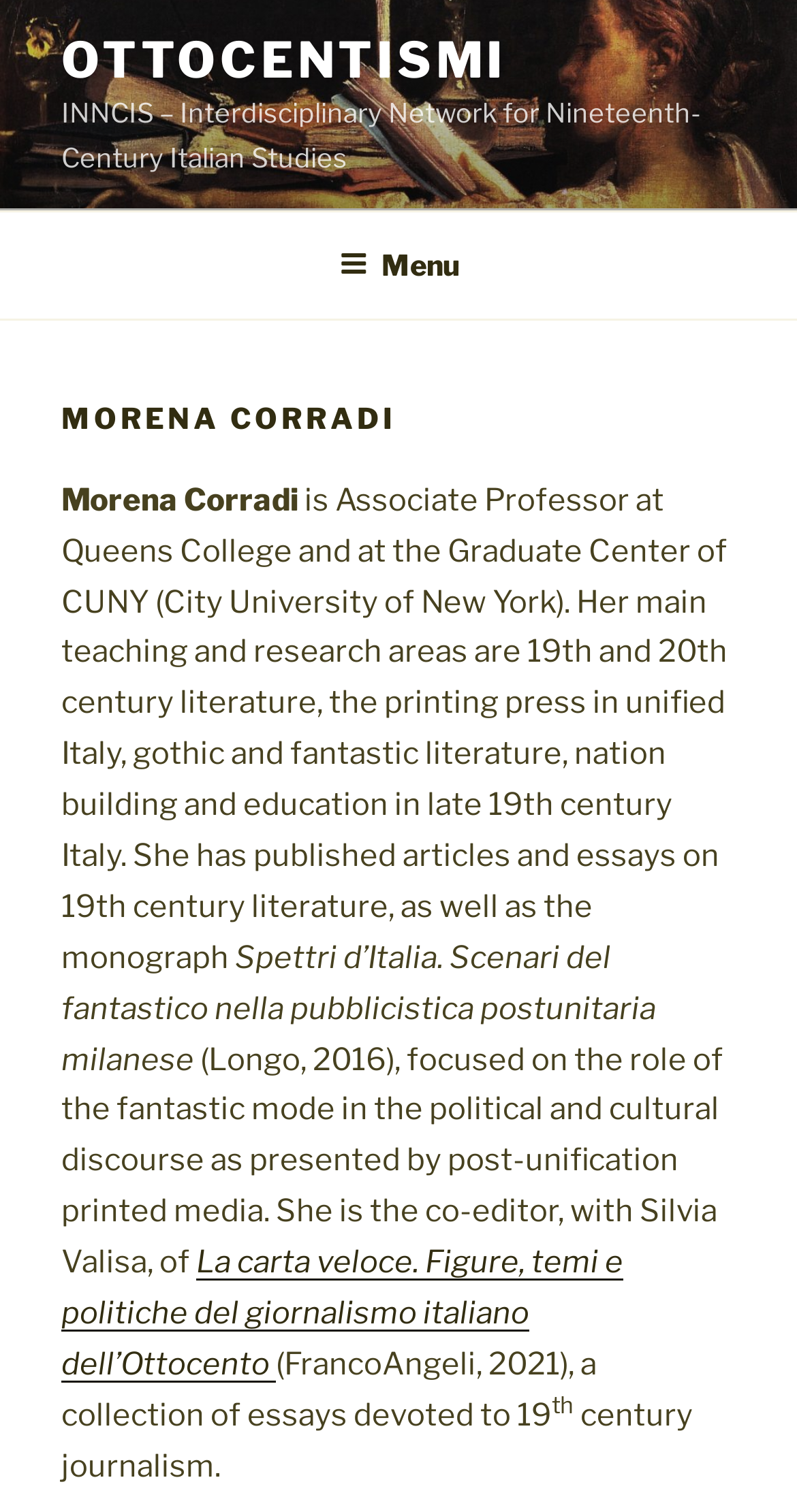Using details from the image, please answer the following question comprehensively:
What is the name of the network Morena Corradi is part of?

The name of the network Morena Corradi is part of can be found in the text 'INNCIS – Interdisciplinary Network for Nineteenth-Century Italian Studies' which is located at the top of the webpage, indicating her affiliation.